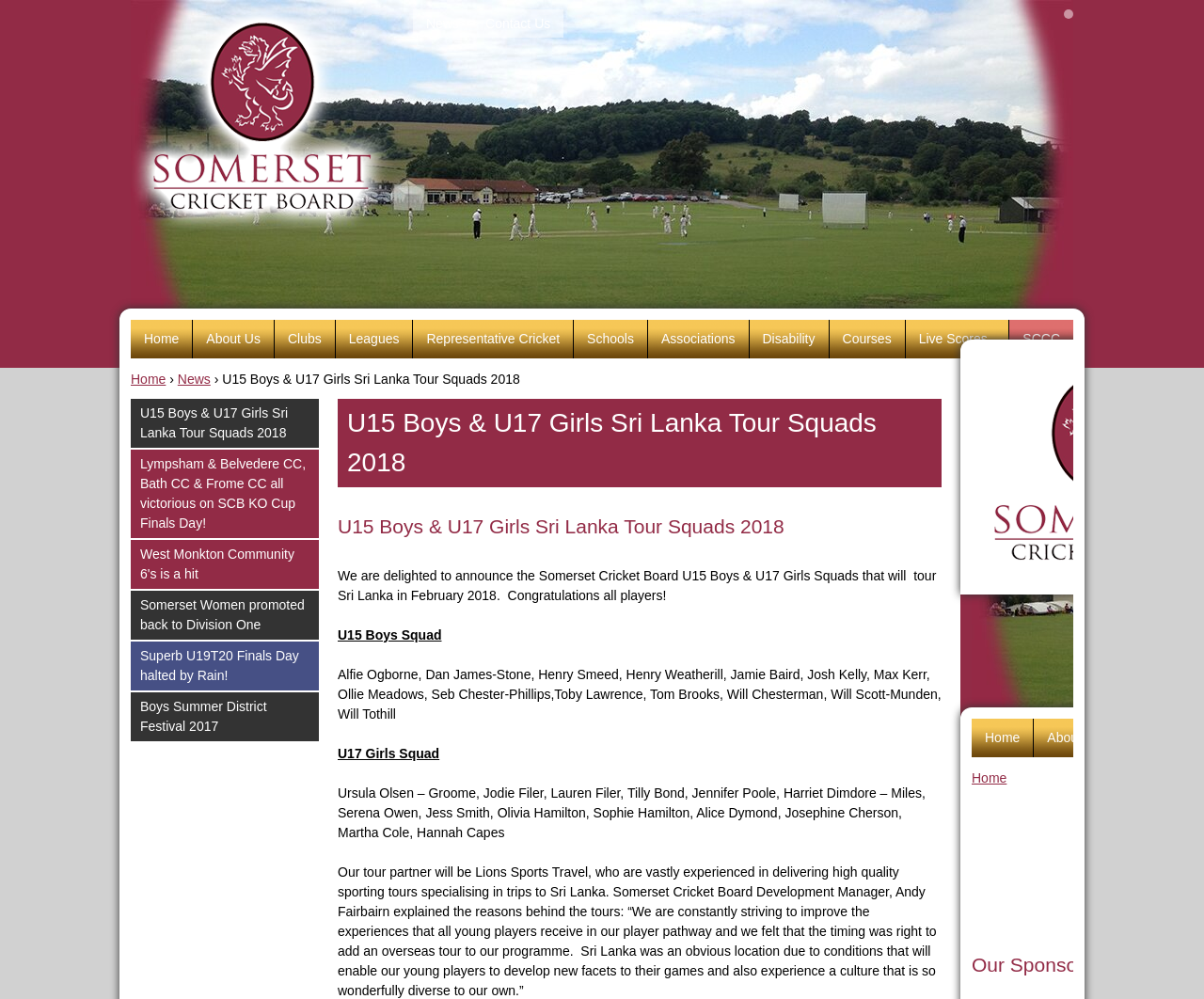Answer the question using only a single word or phrase: 
What is the reason for choosing Sri Lanka as the tour location?

Conditions and cultural diversity